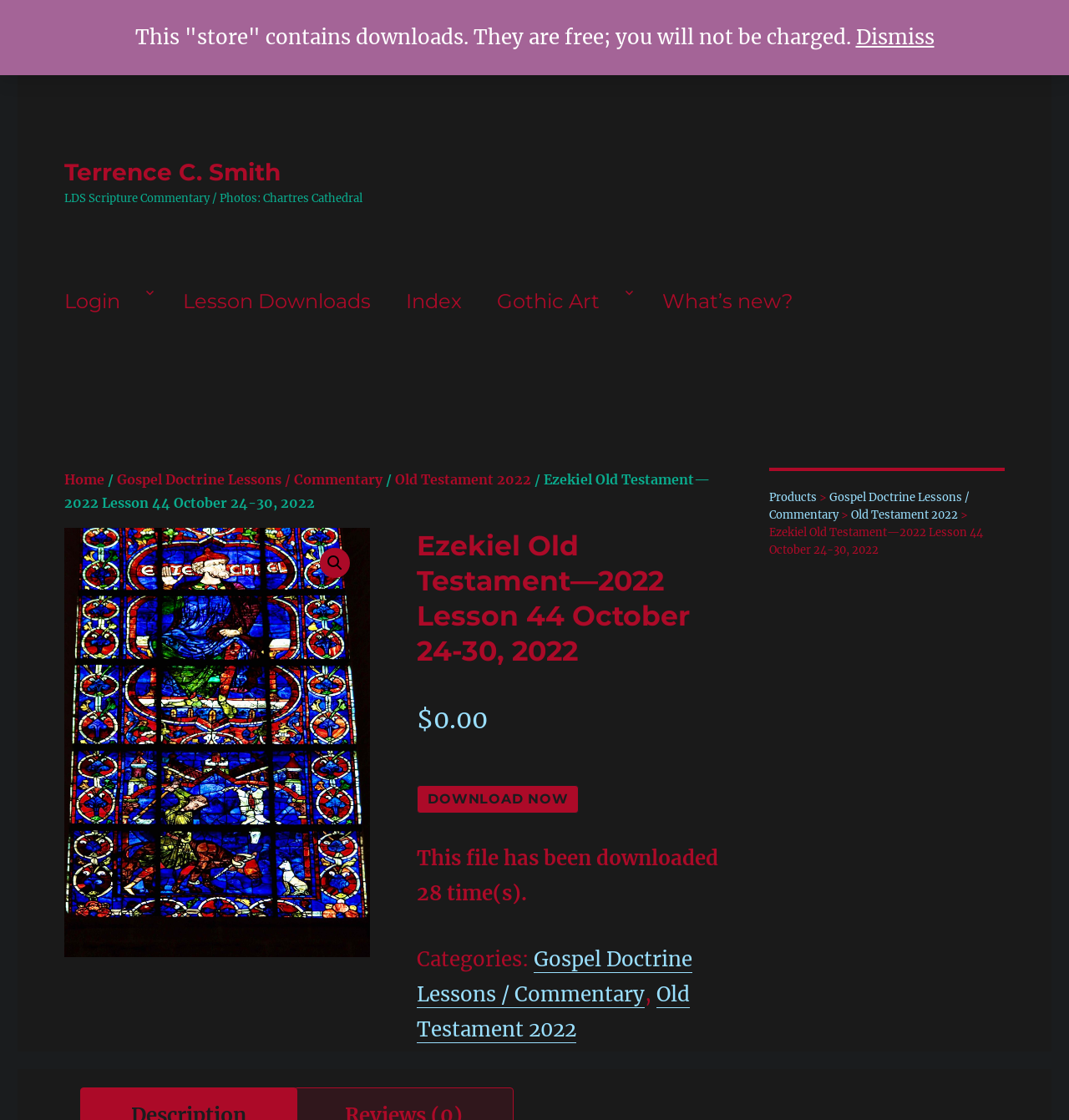Determine the bounding box for the UI element as described: "Lesson Downloads". The coordinates should be represented as four float numbers between 0 and 1, formatted as [left, top, right, bottom].

[0.155, 0.245, 0.363, 0.292]